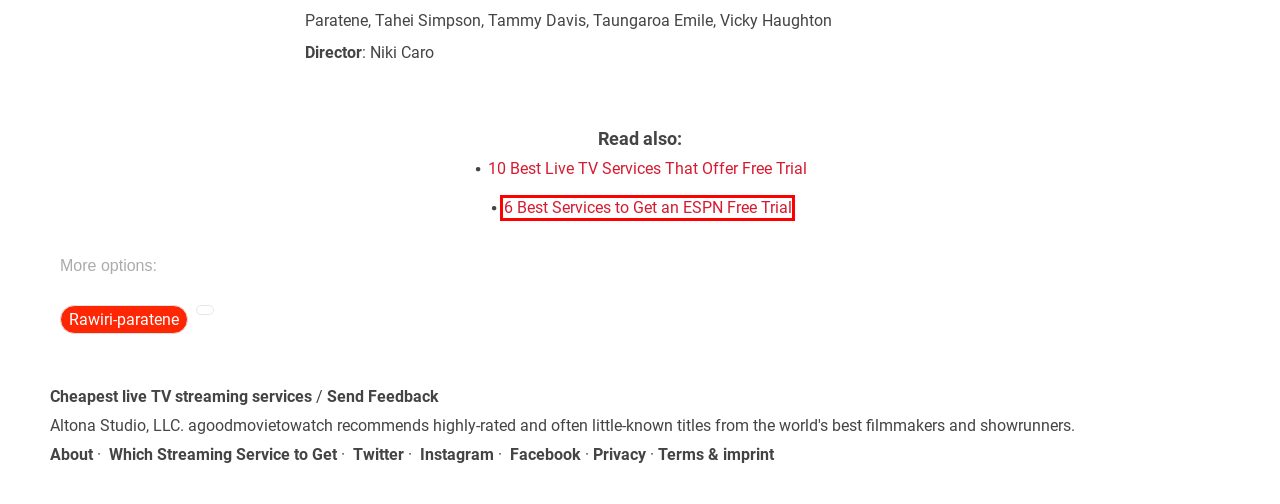Observe the screenshot of a webpage with a red bounding box highlighting an element. Choose the webpage description that accurately reflects the new page after the element within the bounding box is clicked. Here are the candidates:
A. 18 Best Live TV Free Trials (June 2024) | agoodmovietowatch
B. 9 Best Services to Watch CNN Without Cable in 2024 | agoodmovietowatch
C. How to Watch Bravo Live Without Cable in 2024 | agoodmovietowatch
D. 14 Best Services to Watch Hallmark Channel Without Cable | agoodmovietowatch
E. 11 Best Services to Watch ESPN live Without Cable | agoodmovietowatch
F. A Good Guide - To Movies & Shows - A Good Movie To Watch
G. 8 Best Services to Get an ESPN Free Trial | agoodmovietowatch
H. Which streaming service to get? Cord-cutting Search Engine - A Good Movie to Watch

G